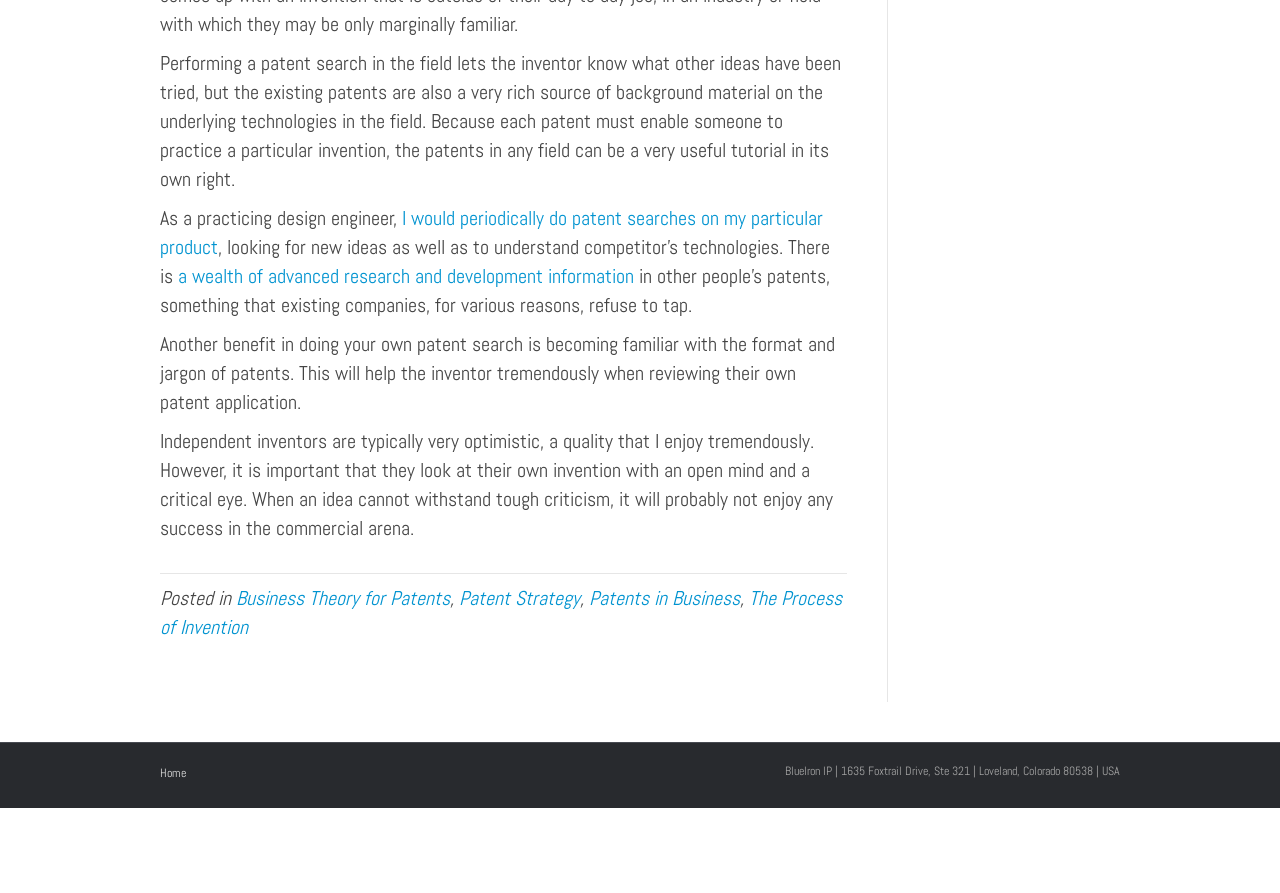Identify the bounding box coordinates for the UI element mentioned here: "Terms of Use". Provide the coordinates as four float values between 0 and 1, i.e., [left, top, right, bottom].

None